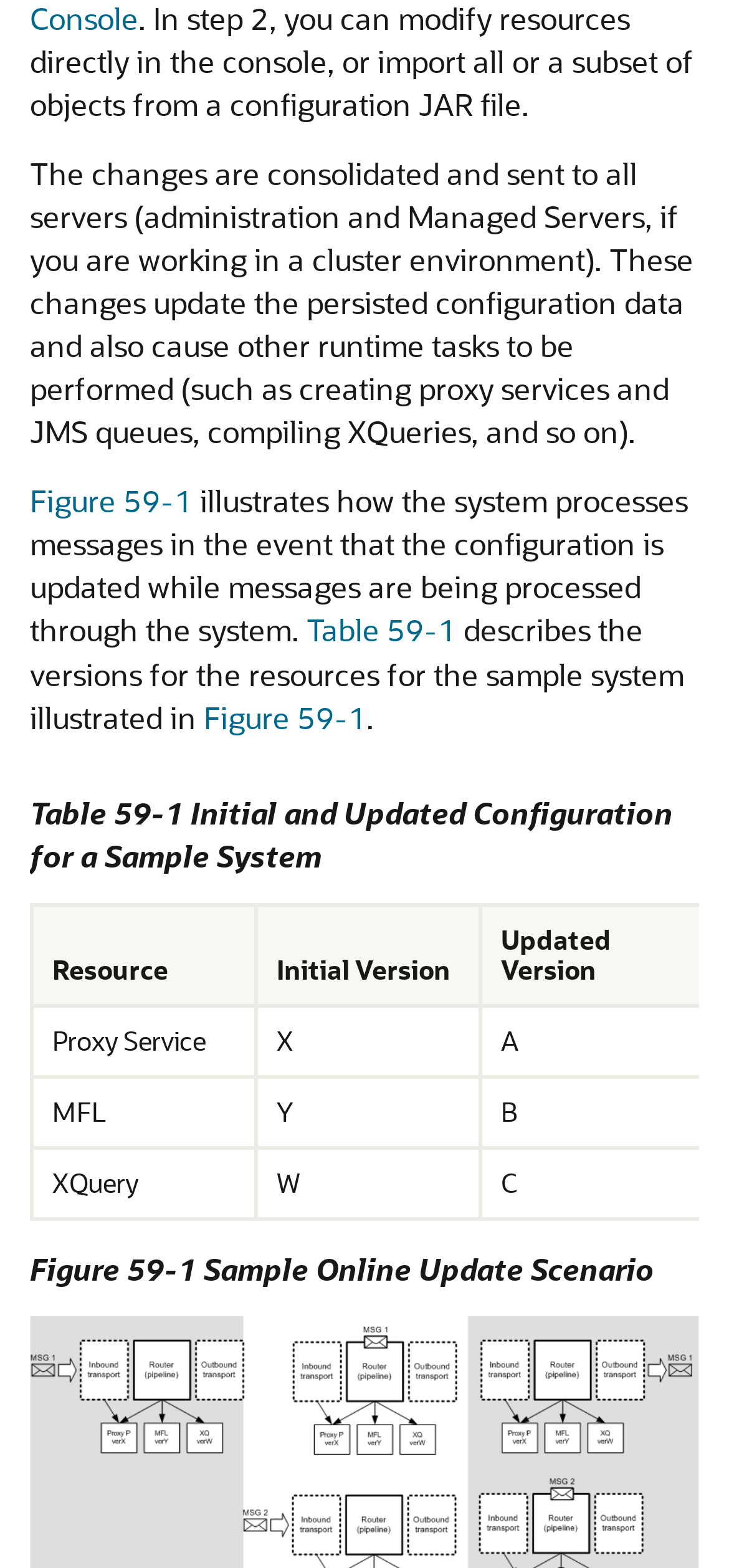Kindly determine the bounding box coordinates for the clickable area to achieve the given instruction: "Click the 'Next Page' button".

[0.565, 0.887, 0.873, 0.93]